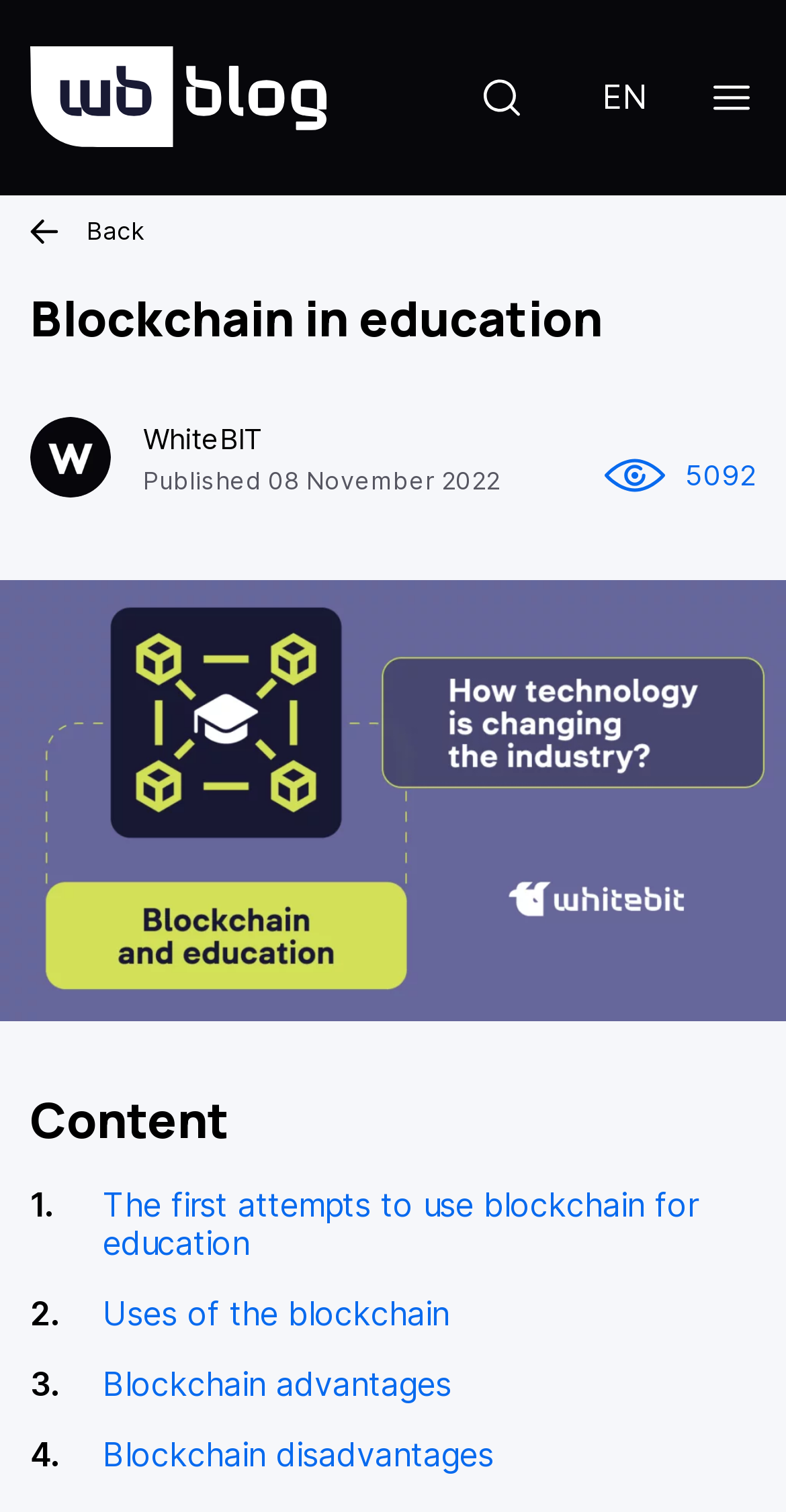Please answer the following question using a single word or phrase: 
How many views does the article have?

5092